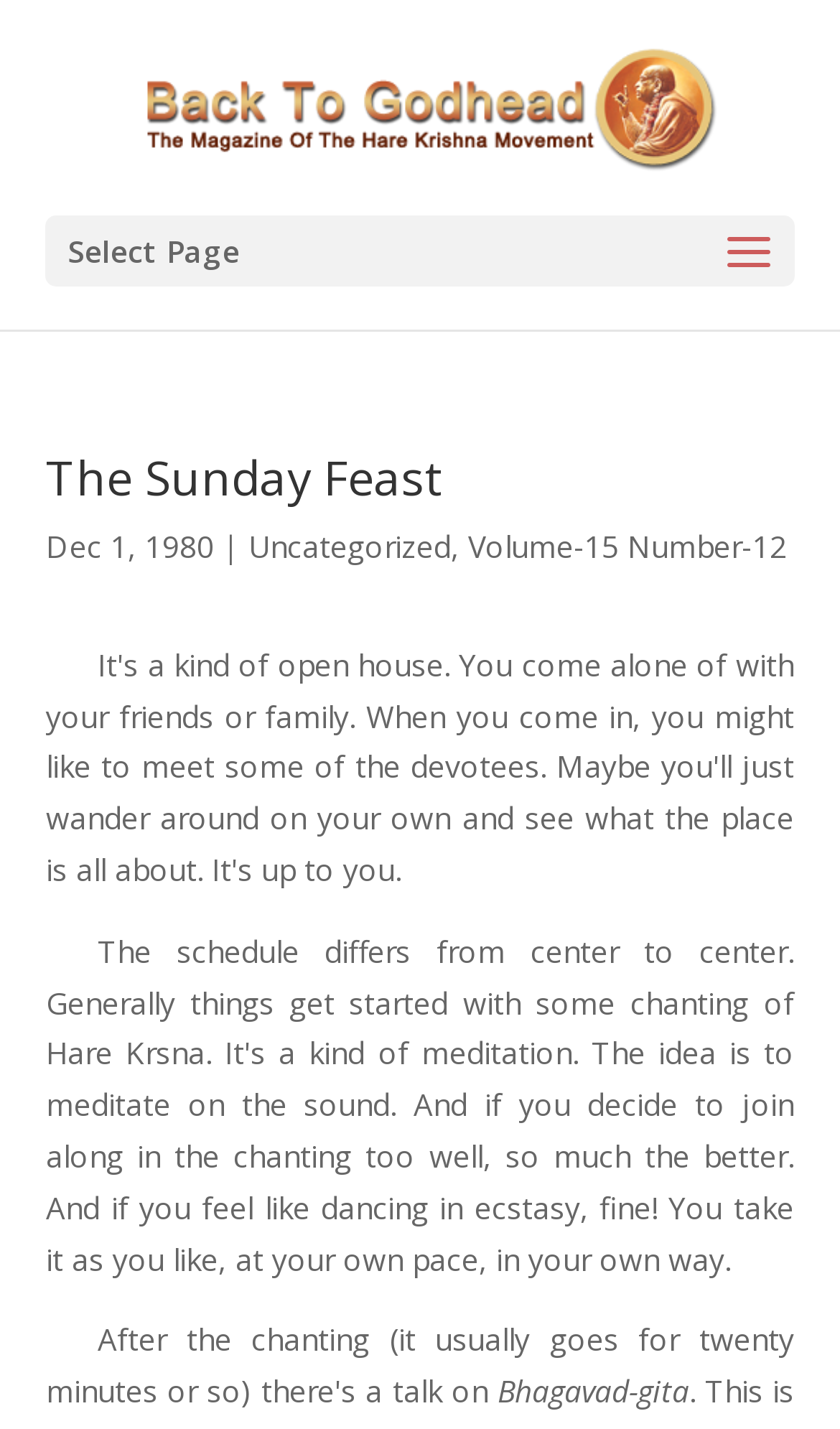Extract the bounding box coordinates for the HTML element that matches this description: "Volume-15 Number-12". The coordinates should be four float numbers between 0 and 1, i.e., [left, top, right, bottom].

[0.558, 0.368, 0.937, 0.396]